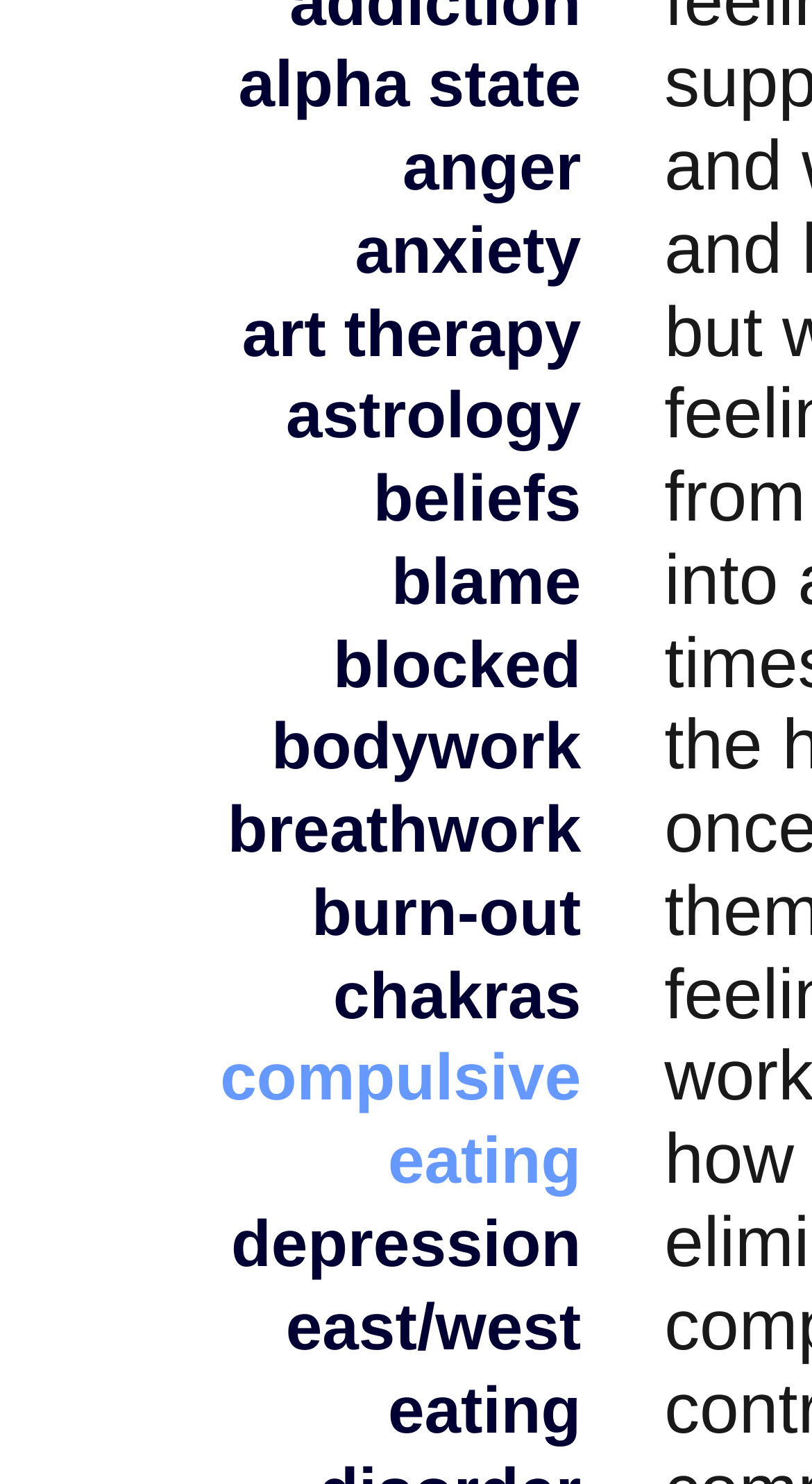Locate the bounding box of the UI element described in the following text: "art therapy".

[0.298, 0.199, 0.716, 0.249]